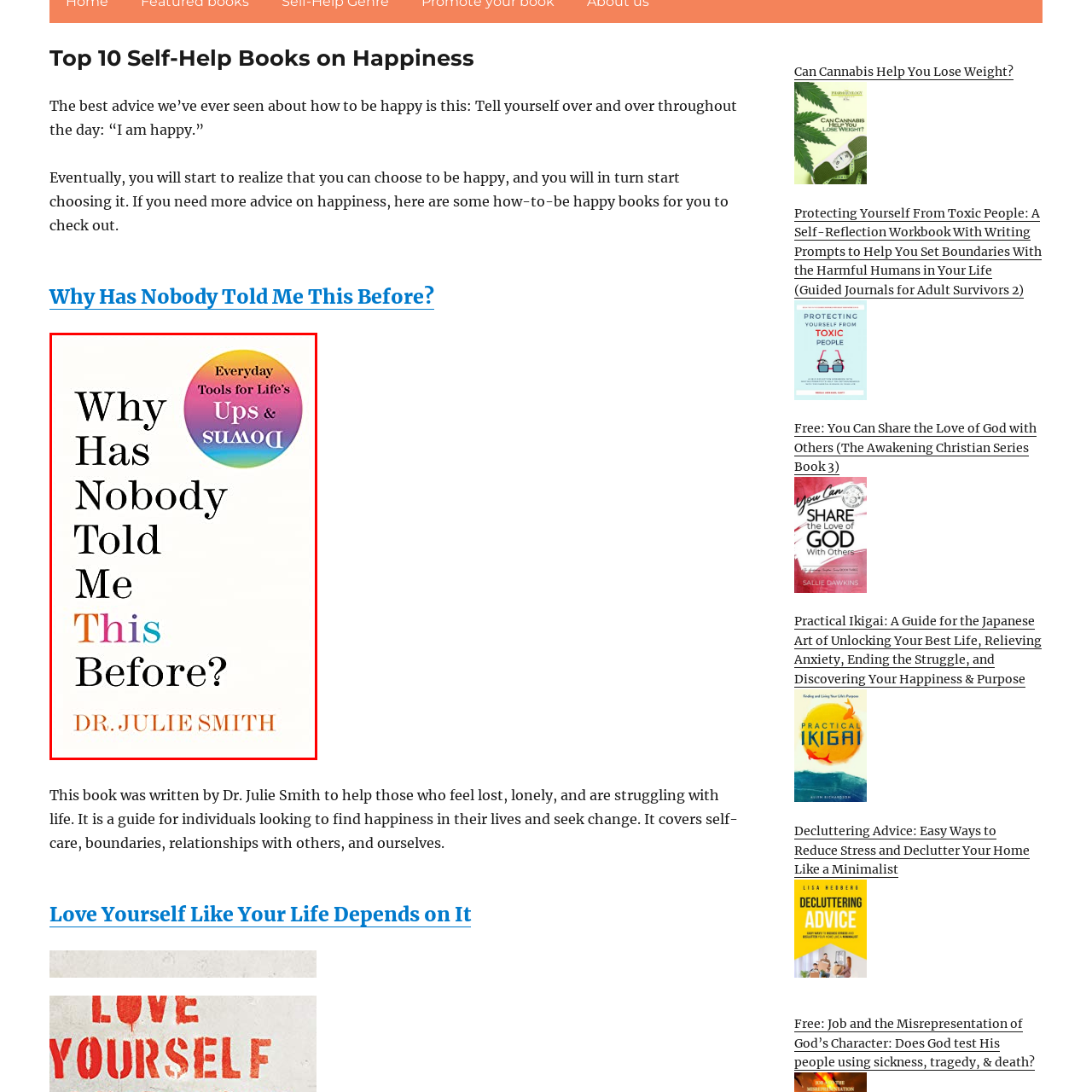What is emphasized in colorful lettering?
Look closely at the image inside the red bounding box and answer the question with as much detail as possible.

The design of the book cover highlights the word 'This' in colorful lettering, making it stand out from the surrounding text.